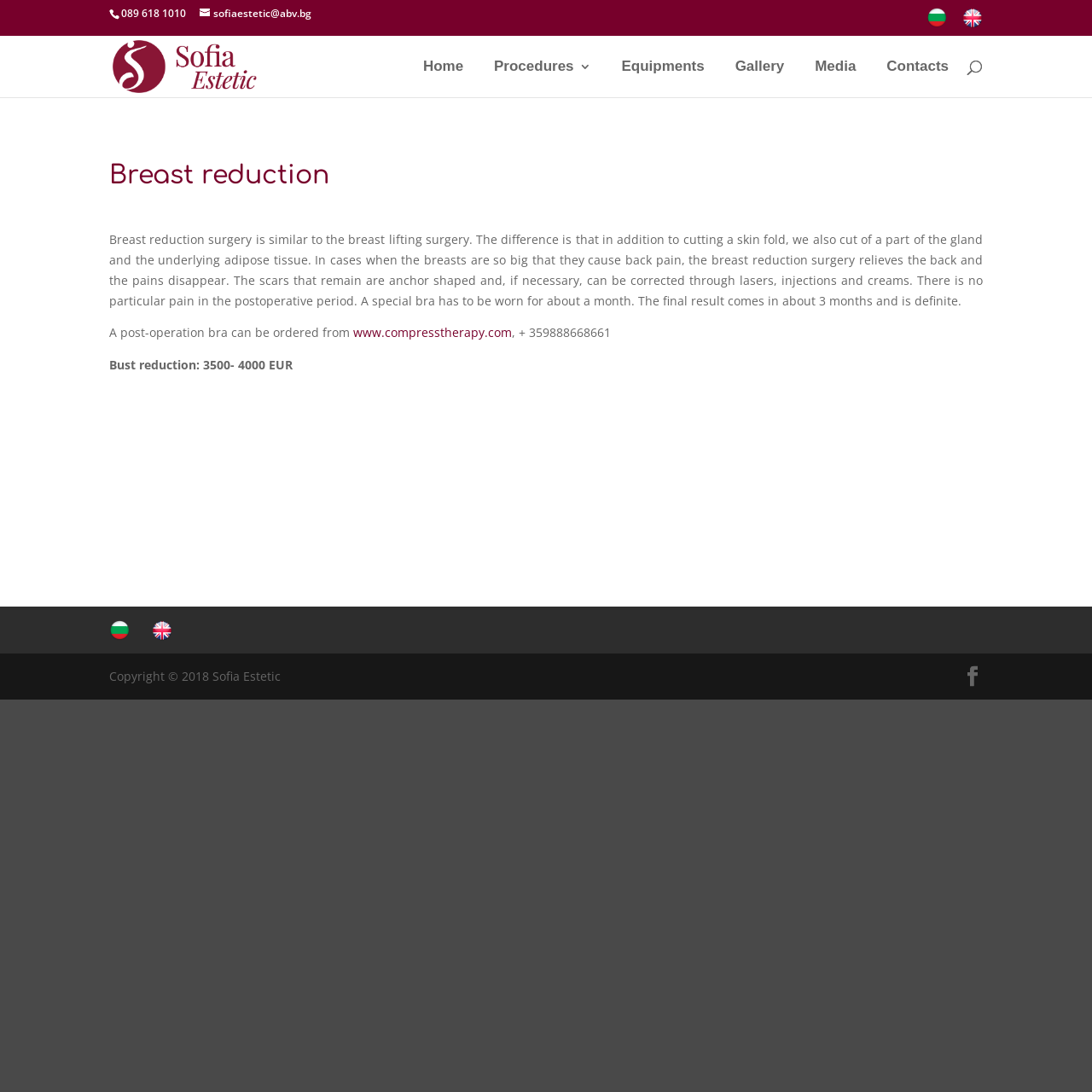Use a single word or phrase to answer the question: 
What is the purpose of breast reduction surgery?

Relieves back pain